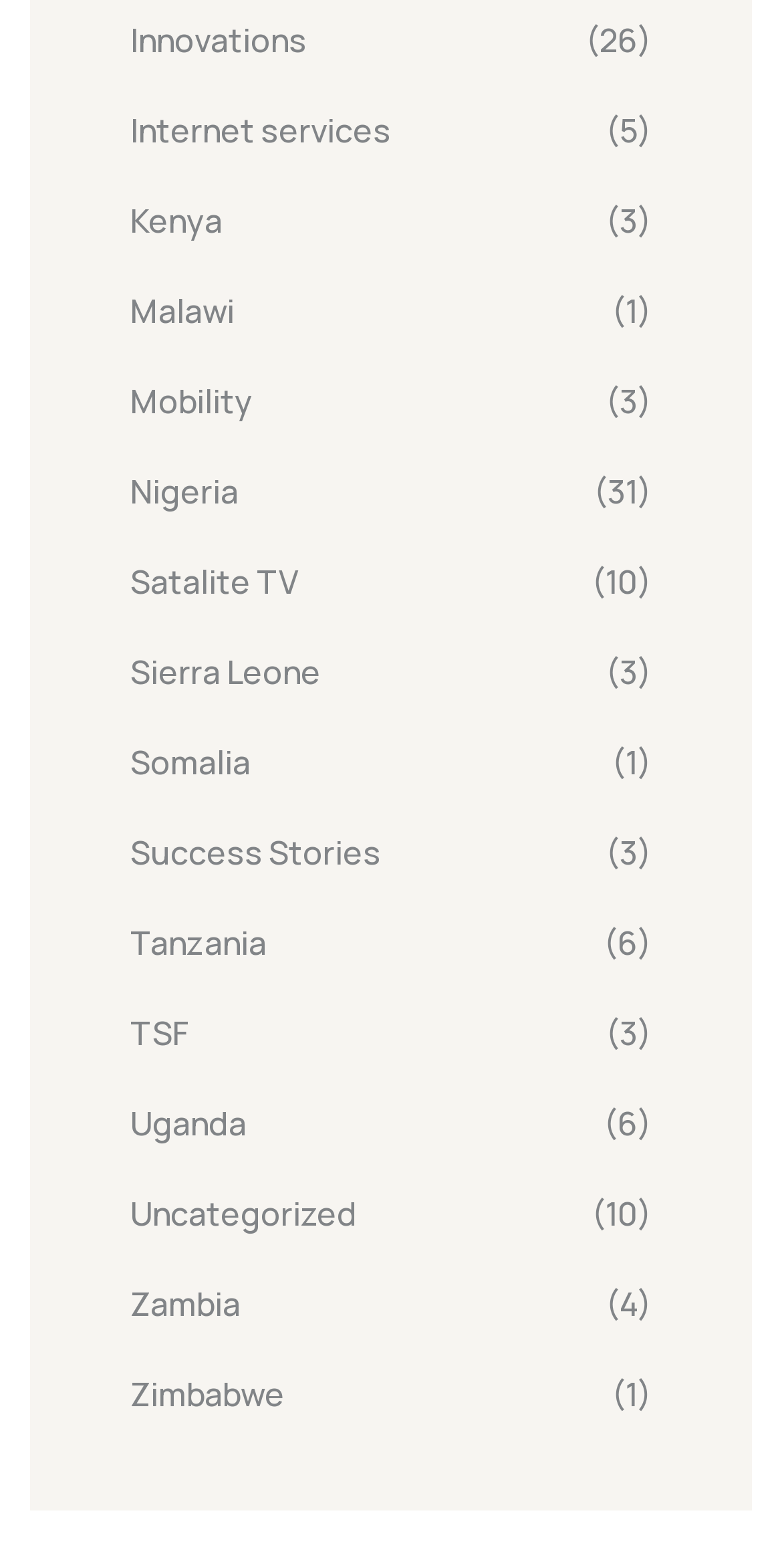Kindly provide the bounding box coordinates of the section you need to click on to fulfill the given instruction: "Click on Innovations".

[0.167, 0.007, 0.392, 0.045]